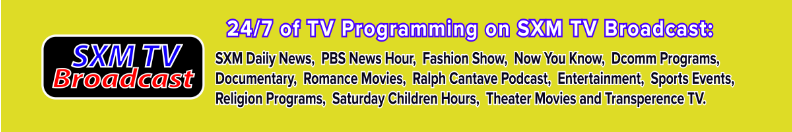Offer an in-depth caption for the image.

The image showcases the vibrant promotional banner for SXM TV Broadcast, emphasizing its 24/7 programming schedule. The colorful background highlights an array of content offerings, including daily news, PBS News Hour, fashion shows, documentaries, romance movies, and various podcasts. The banner prominently features the brand name "SXM TV Broadcast" in eye-catching bold letters, underscoring its commitment to diverse entertainment options ranging from children's programs to theater movies. This visually engaging advertisement invites viewers to tune in for an extensive selection of shows and events tailored for a wide audience.